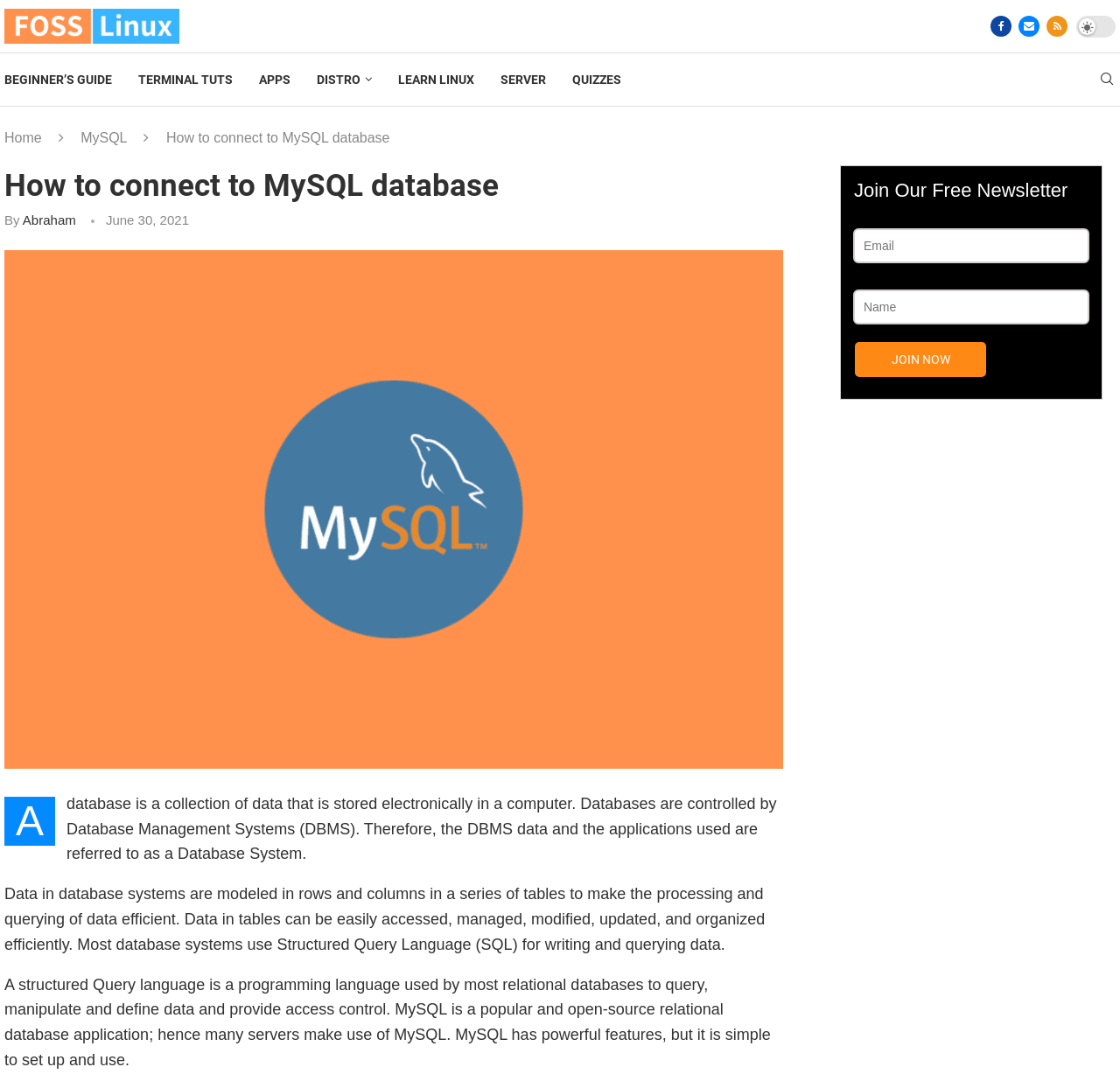Indicate the bounding box coordinates of the clickable region to achieve the following instruction: "Read the article by Abraham."

[0.02, 0.195, 0.068, 0.209]